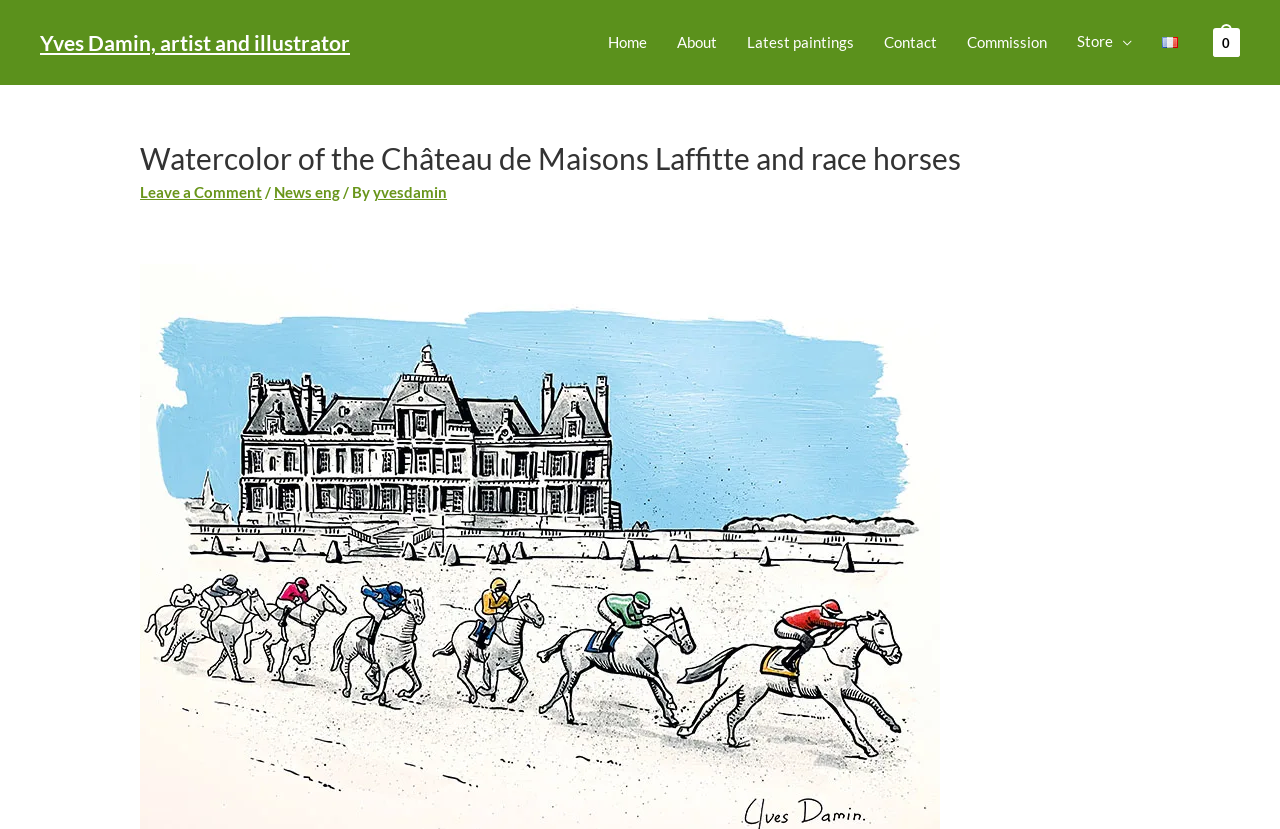Pinpoint the bounding box coordinates of the clickable area necessary to execute the following instruction: "View the latest paintings". The coordinates should be given as four float numbers between 0 and 1, namely [left, top, right, bottom].

[0.572, 0.044, 0.679, 0.056]